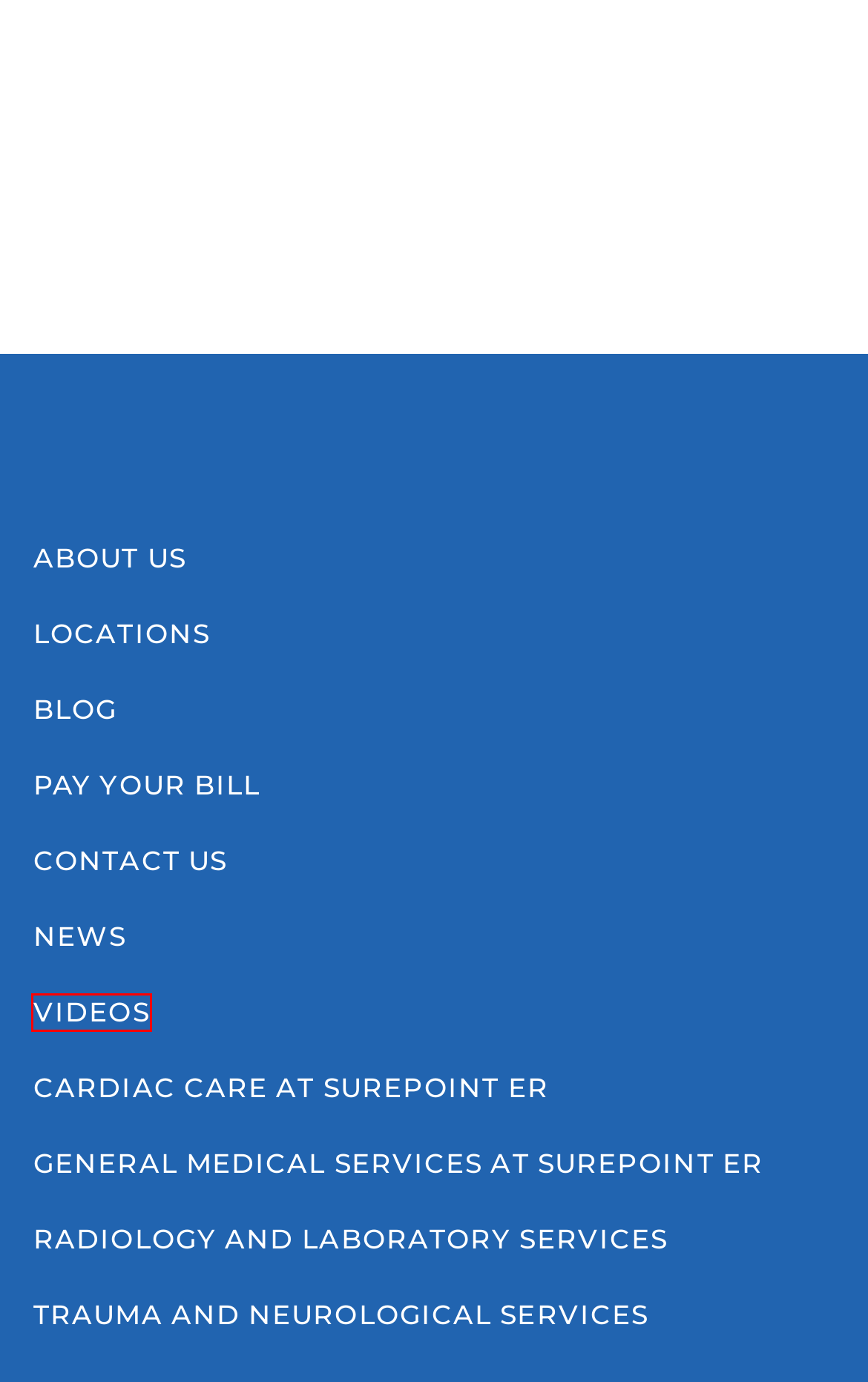You are given a screenshot of a webpage with a red bounding box around an element. Choose the most fitting webpage description for the page that appears after clicking the element within the red bounding box. Here are the candidates:
A. Latest Videos - Surepoint Emergency Center
B. Surepoint Daily Blog | Texas Emergency Rooms | Surepoint ER
C. In-House Radiology Lab Services at All 14 Texas Surepoint ER Locations
D. Cardiac Services No Wait, Get Help Now Open 24/7
E. Coronavirus Dashboard
F. News | Surepoint Medical Centers & Family Medicine | Texas
G. 24/7 Care, No Waiting. The ER that is close to home.
H. Trauma and Neurological Services at Surepoint ER

A